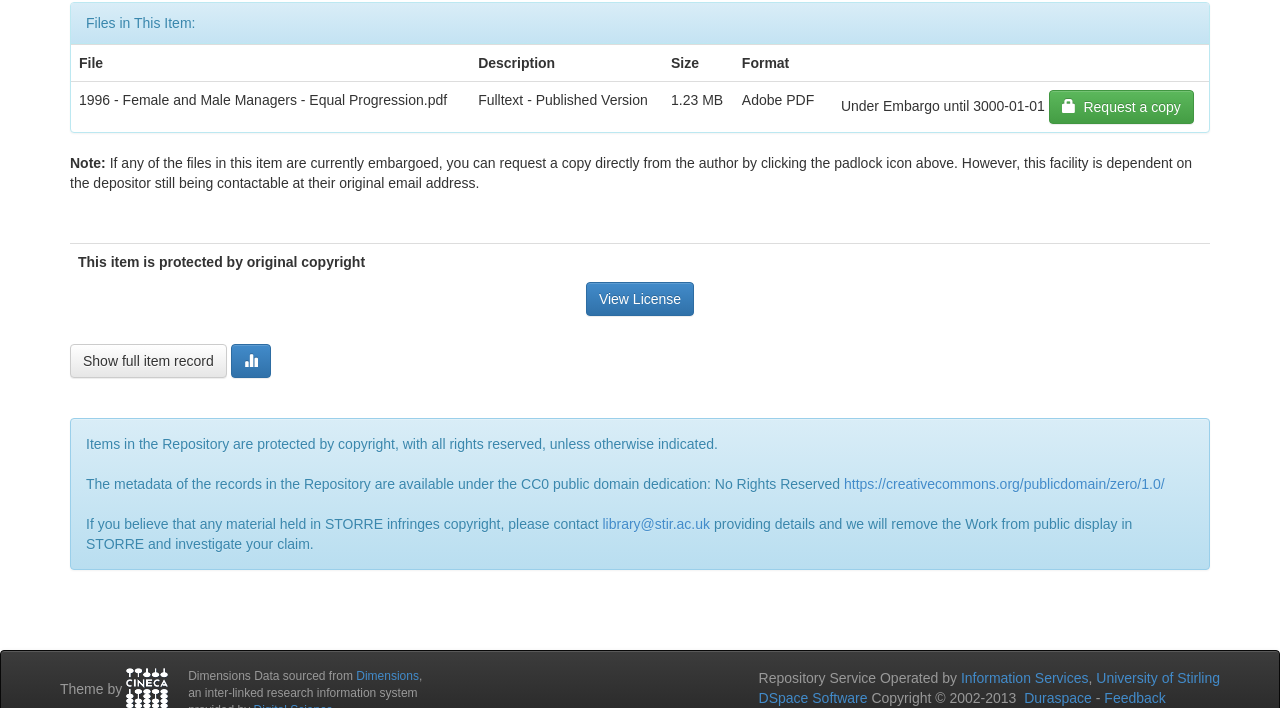Could you highlight the region that needs to be clicked to execute the instruction: "Contact the library"?

[0.471, 0.729, 0.555, 0.751]